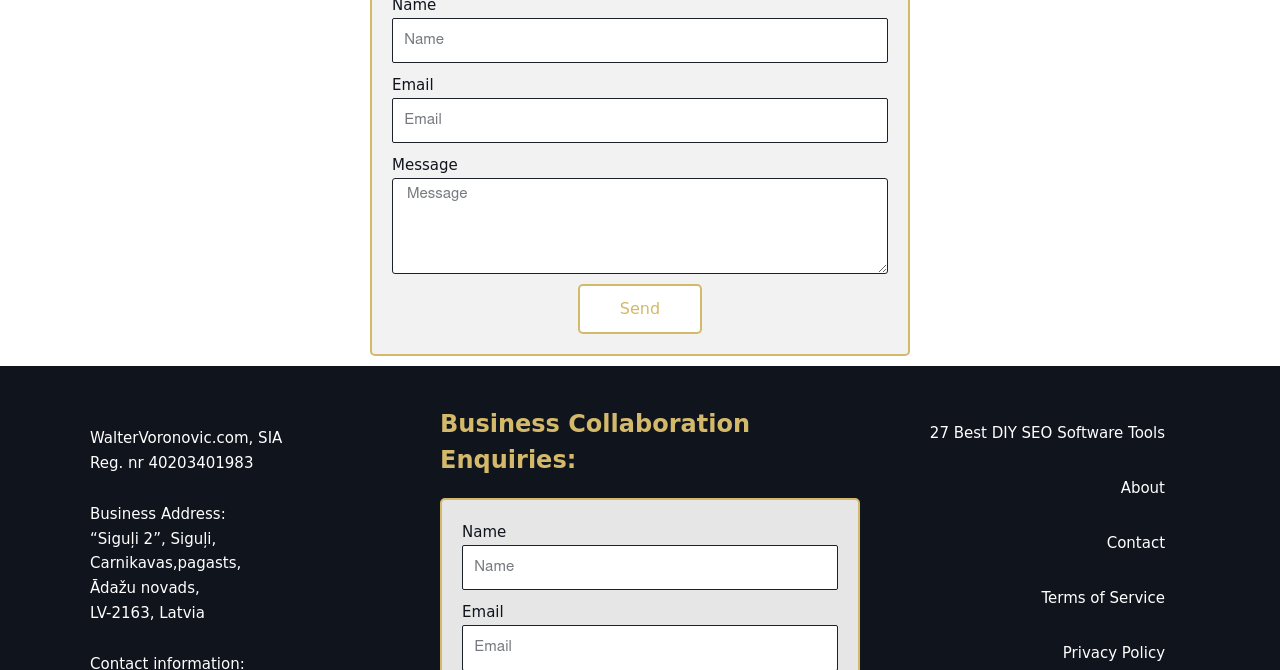Pinpoint the bounding box coordinates of the element you need to click to execute the following instruction: "Visit the About page". The bounding box should be represented by four float numbers between 0 and 1, in the format [left, top, right, bottom].

[0.852, 0.696, 0.934, 0.763]